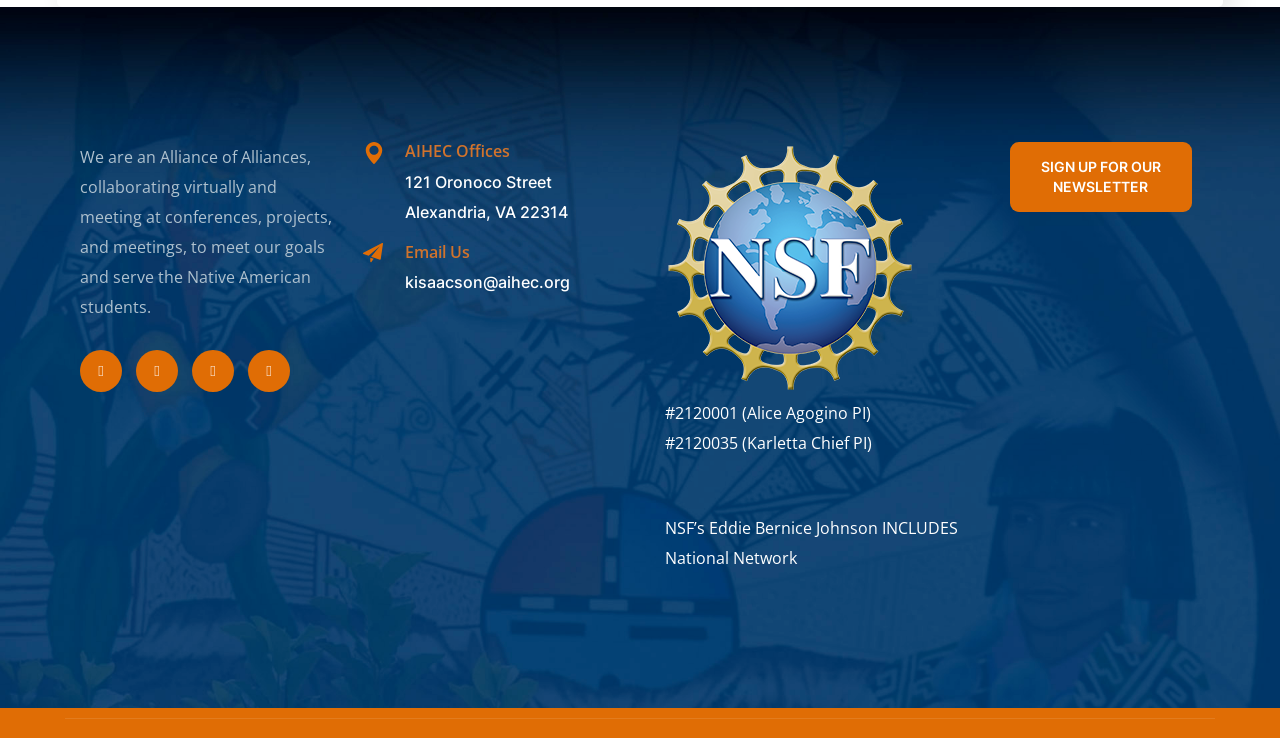Determine the bounding box for the described UI element: "Email Us".

[0.316, 0.326, 0.367, 0.356]